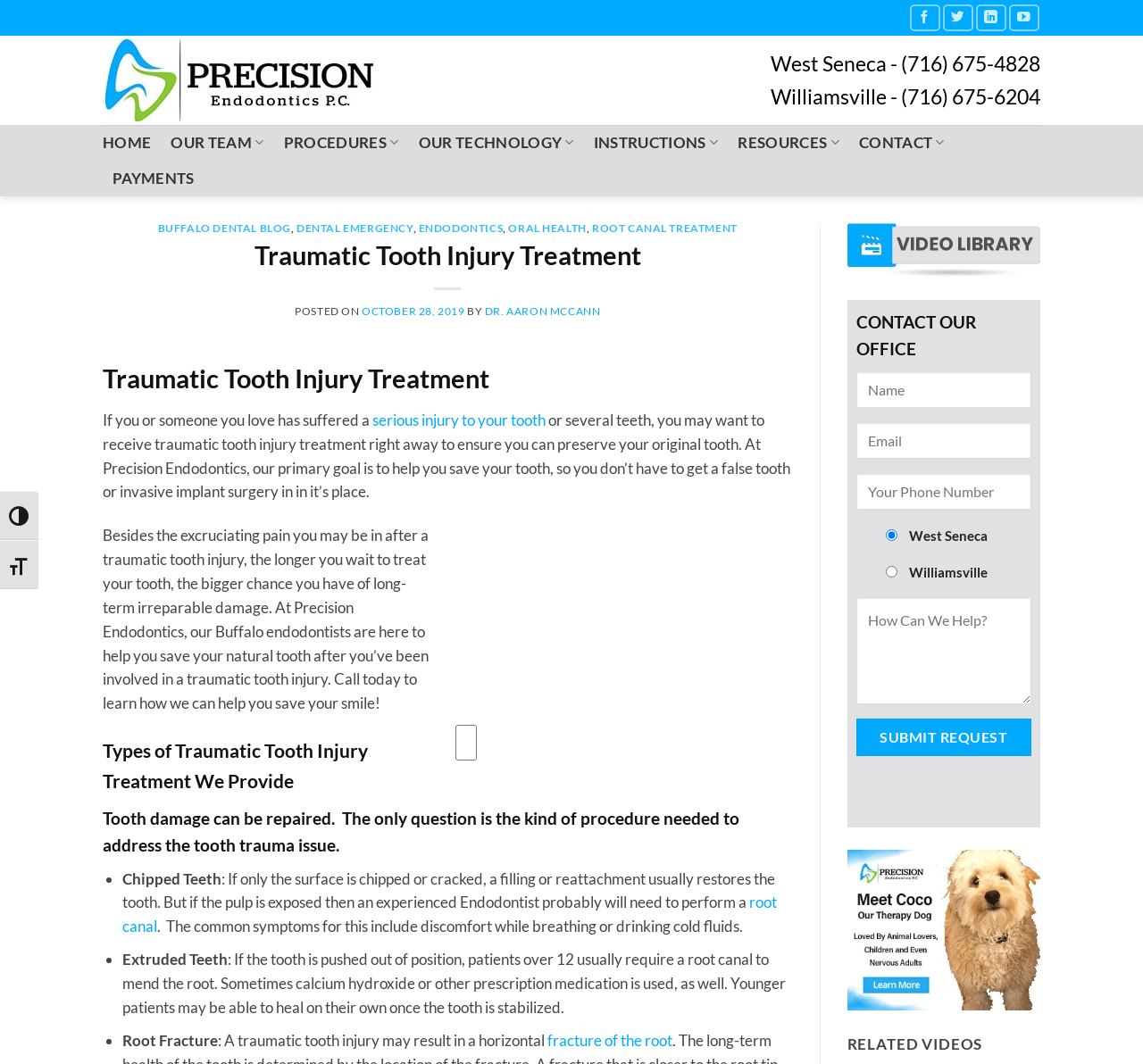Please identify the bounding box coordinates of the clickable region that I should interact with to perform the following instruction: "Go to the 'CONTACT US' page". The coordinates should be expressed as four float numbers between 0 and 1, i.e., [left, top, right, bottom].

None